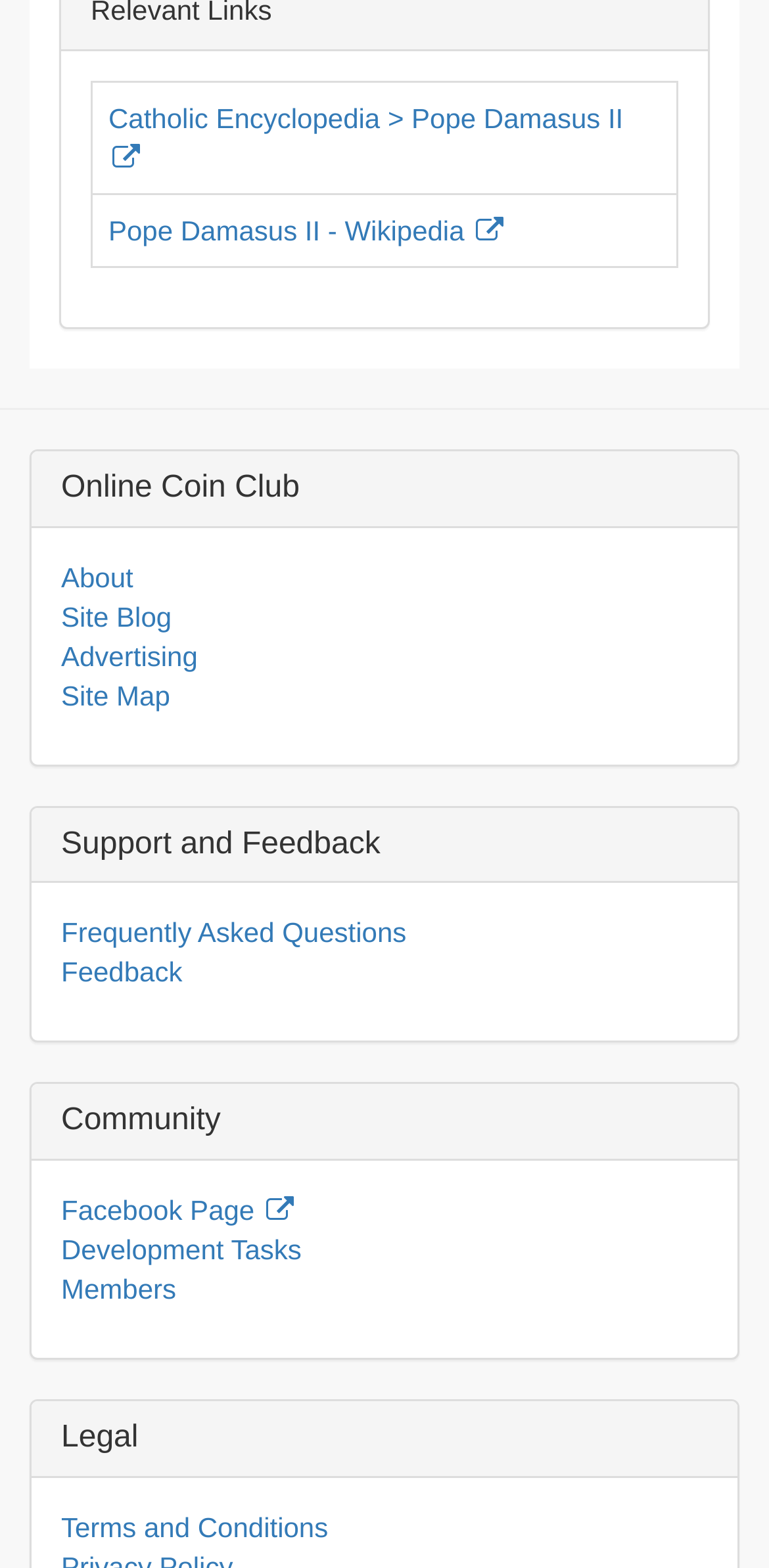How many headings are there on the webpage?
Please describe in detail the information shown in the image to answer the question.

I counted the headings on the webpage, which are 'Online Coin Club', 'Support and Feedback', 'Community', and 'Legal', so there are 4 headings.